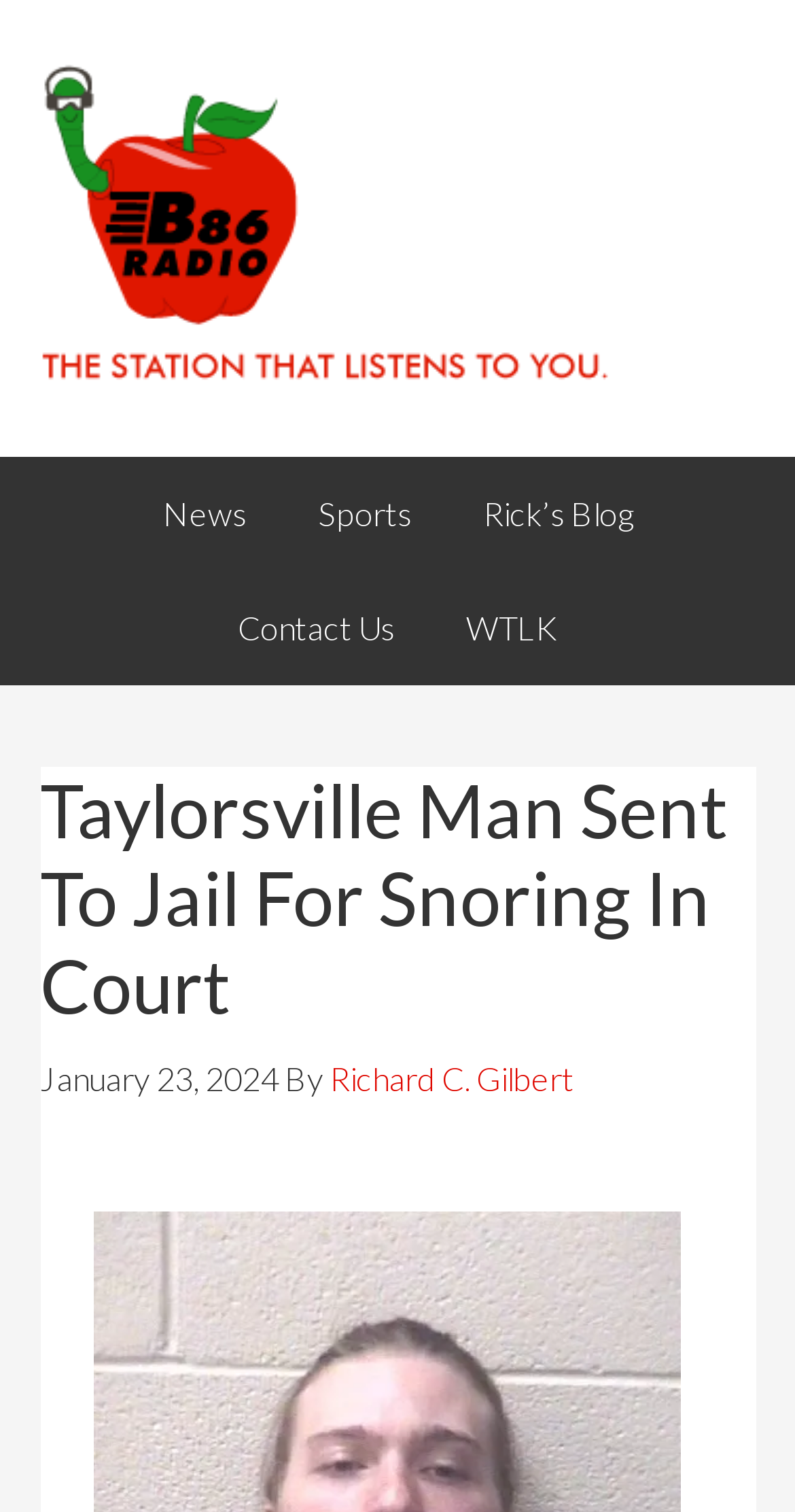Answer succinctly with a single word or phrase:
What is the name of the radio station?

WACB 860AM